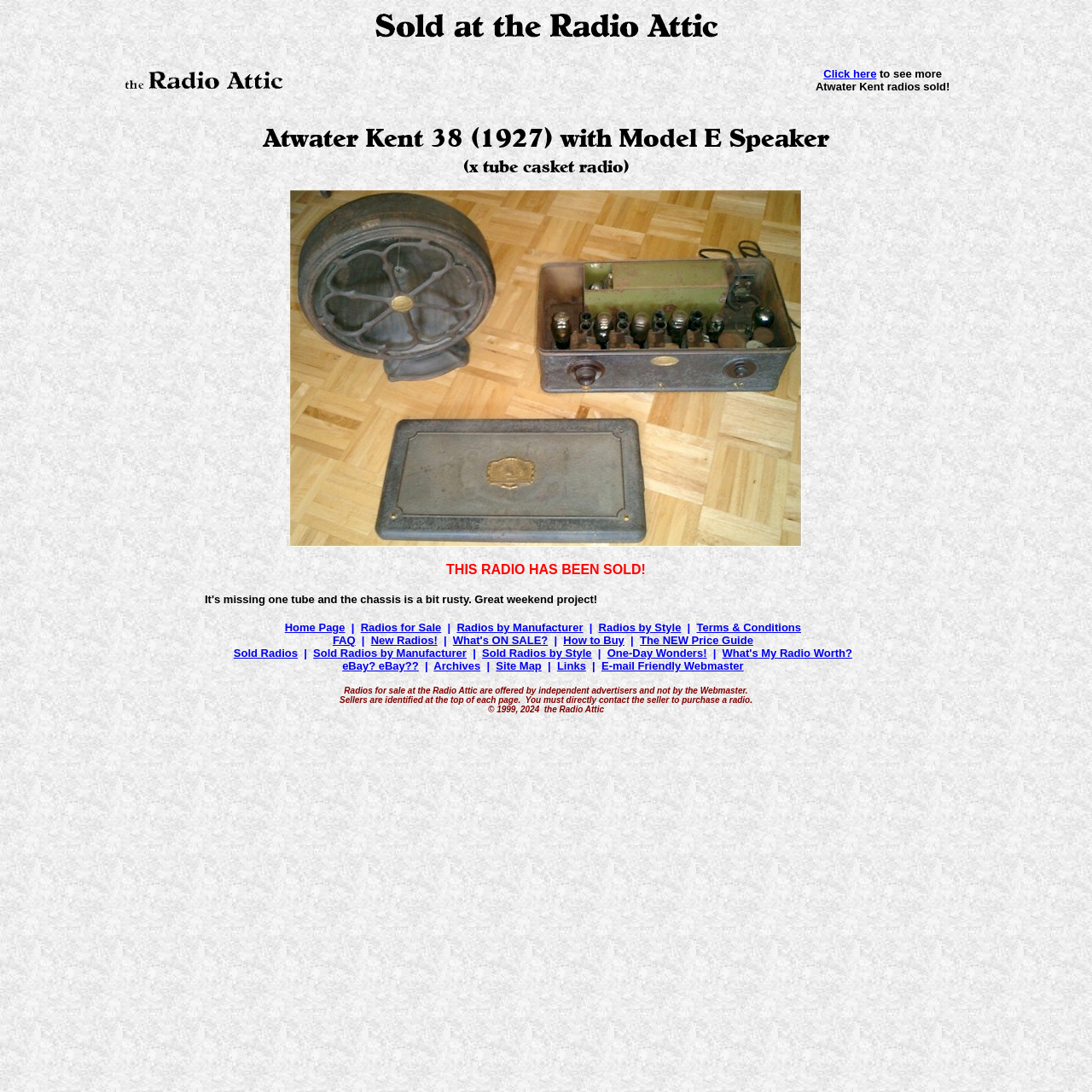What is the website name?
Respond with a short answer, either a single word or a phrase, based on the image.

the Radio Attic